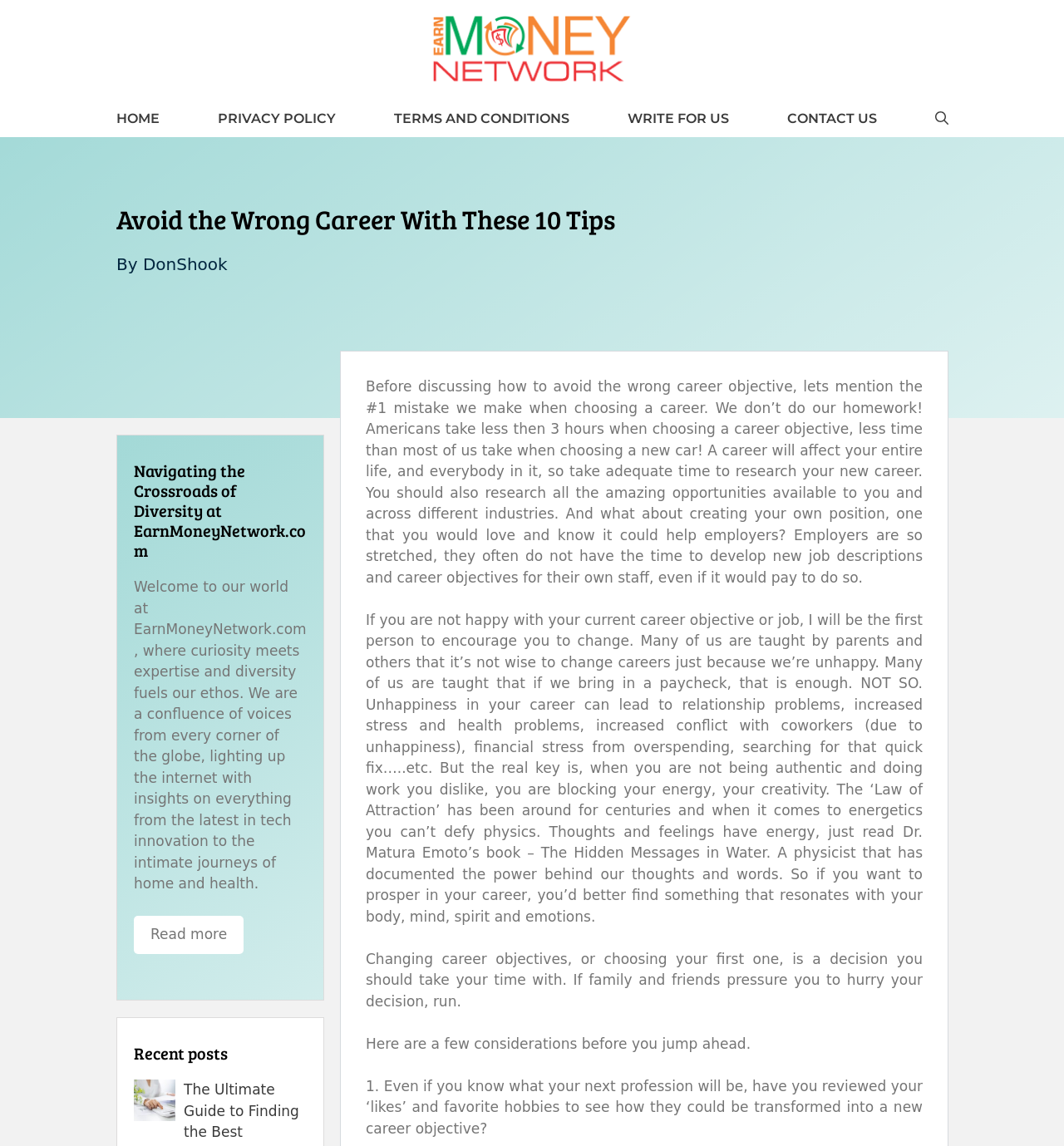Provide the bounding box coordinates for the area that should be clicked to complete the instruction: "Open the search".

[0.851, 0.087, 0.918, 0.12]